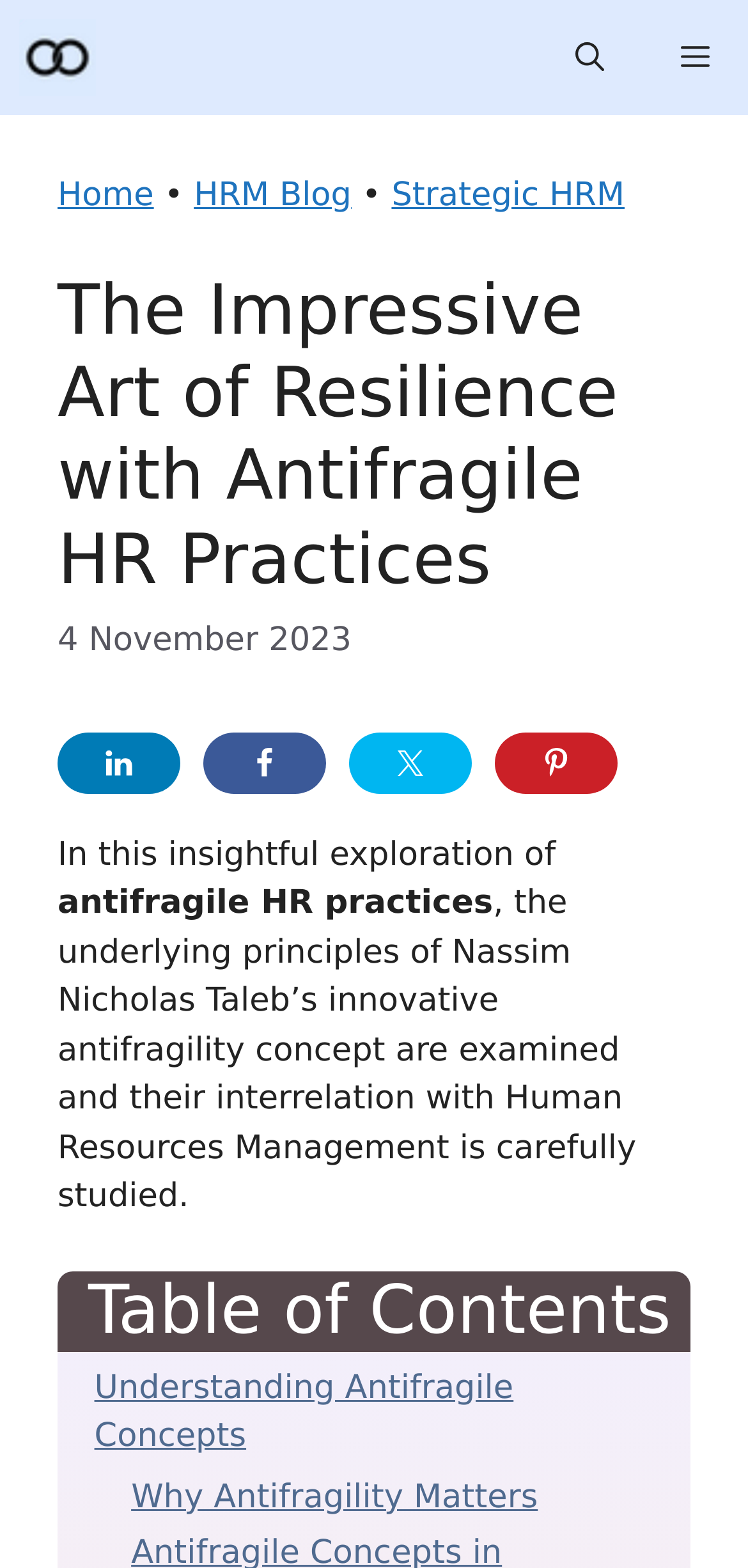What is the title of the first section in the table of contents?
Answer the question with a single word or phrase by looking at the picture.

Understanding Antifragile Concepts